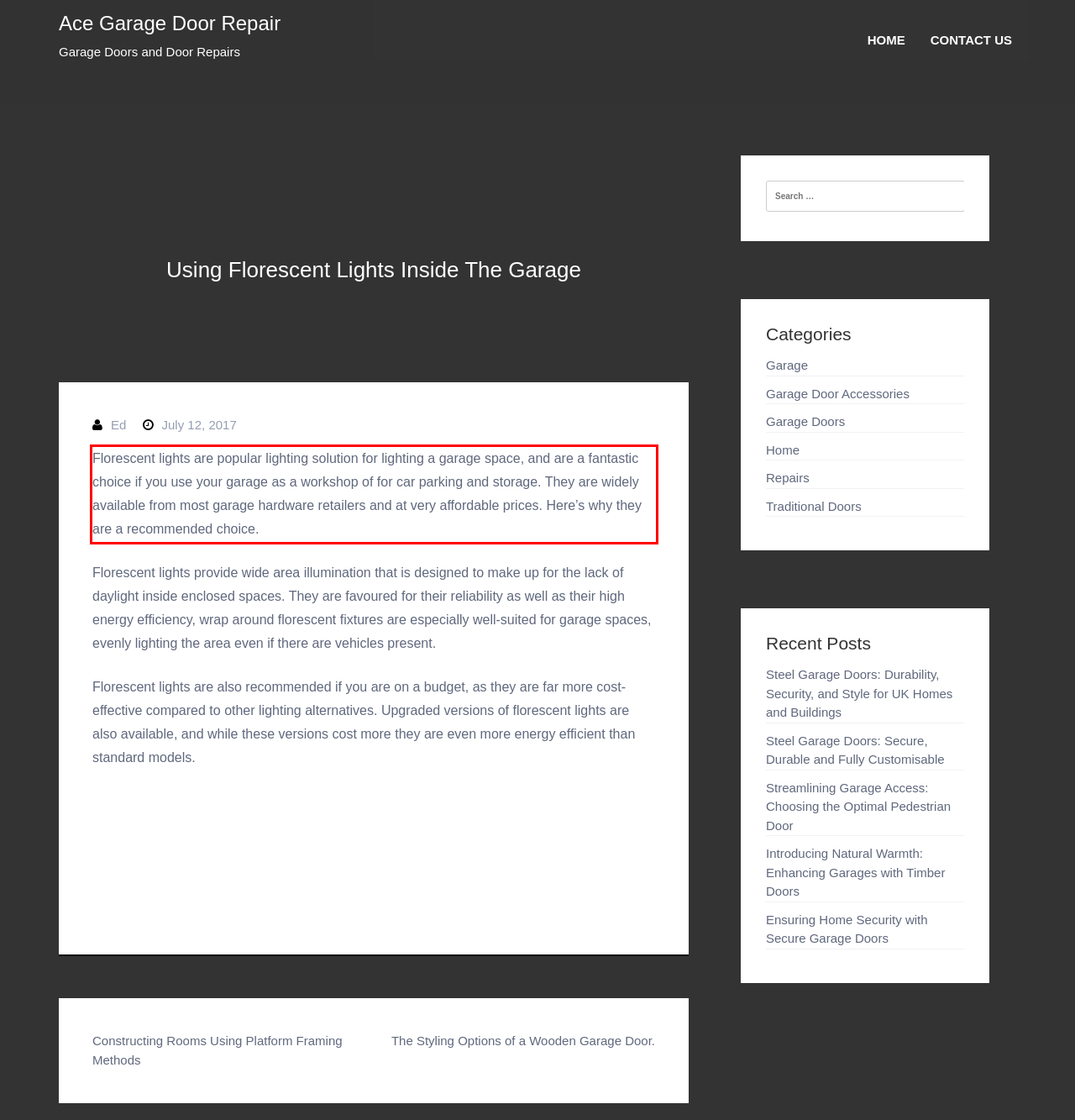You are given a screenshot of a webpage with a UI element highlighted by a red bounding box. Please perform OCR on the text content within this red bounding box.

Florescent lights are popular lighting solution for lighting a garage space, and are a fantastic choice if you use your garage as a workshop of for car parking and storage. They are widely available from most garage hardware retailers and at very affordable prices. Here’s why they are a recommended choice.